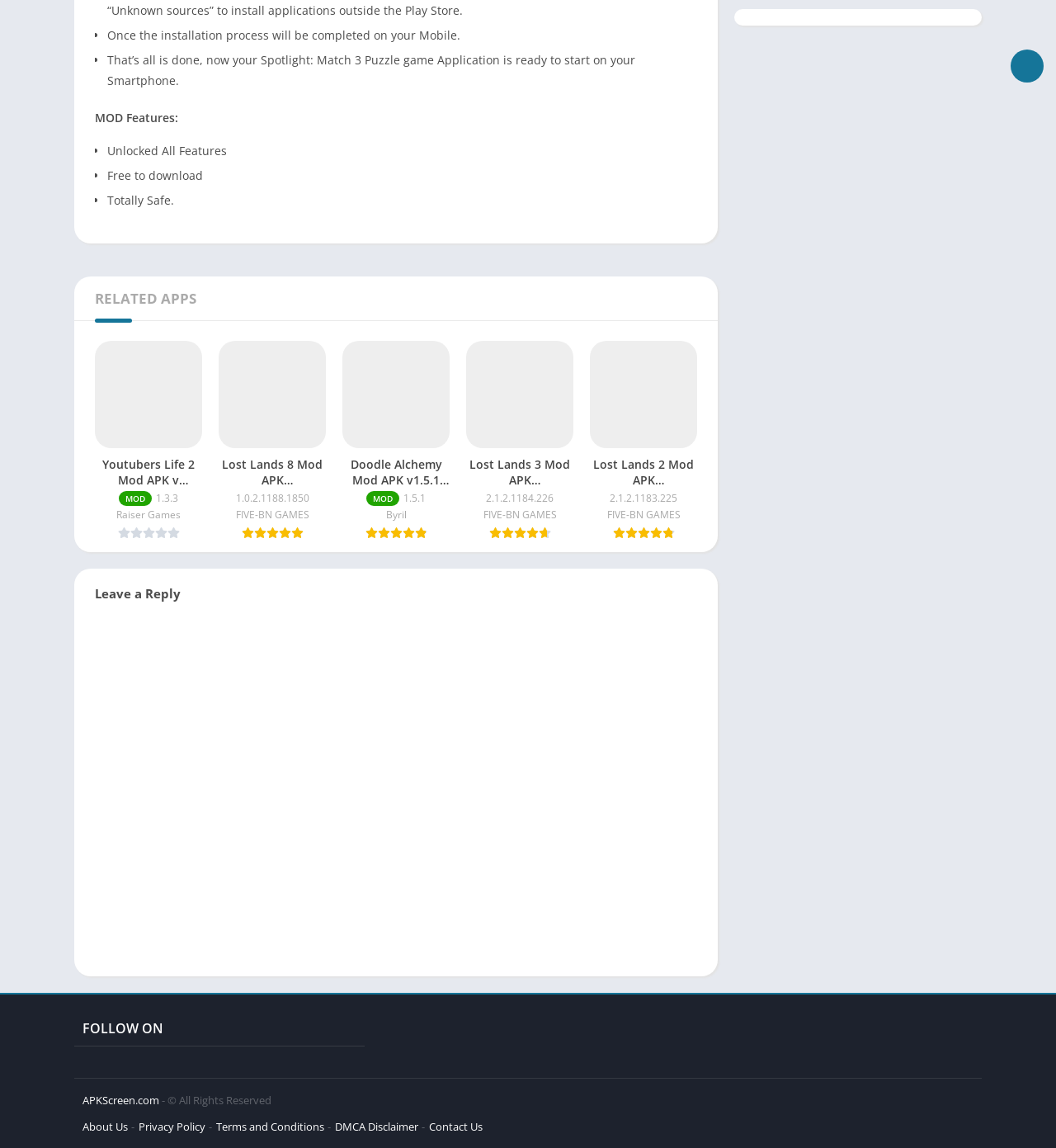Please identify the bounding box coordinates of the element that needs to be clicked to execute the following command: "View RELATED APPS". Provide the bounding box using four float numbers between 0 and 1, formatted as [left, top, right, bottom].

[0.09, 0.241, 0.66, 0.279]